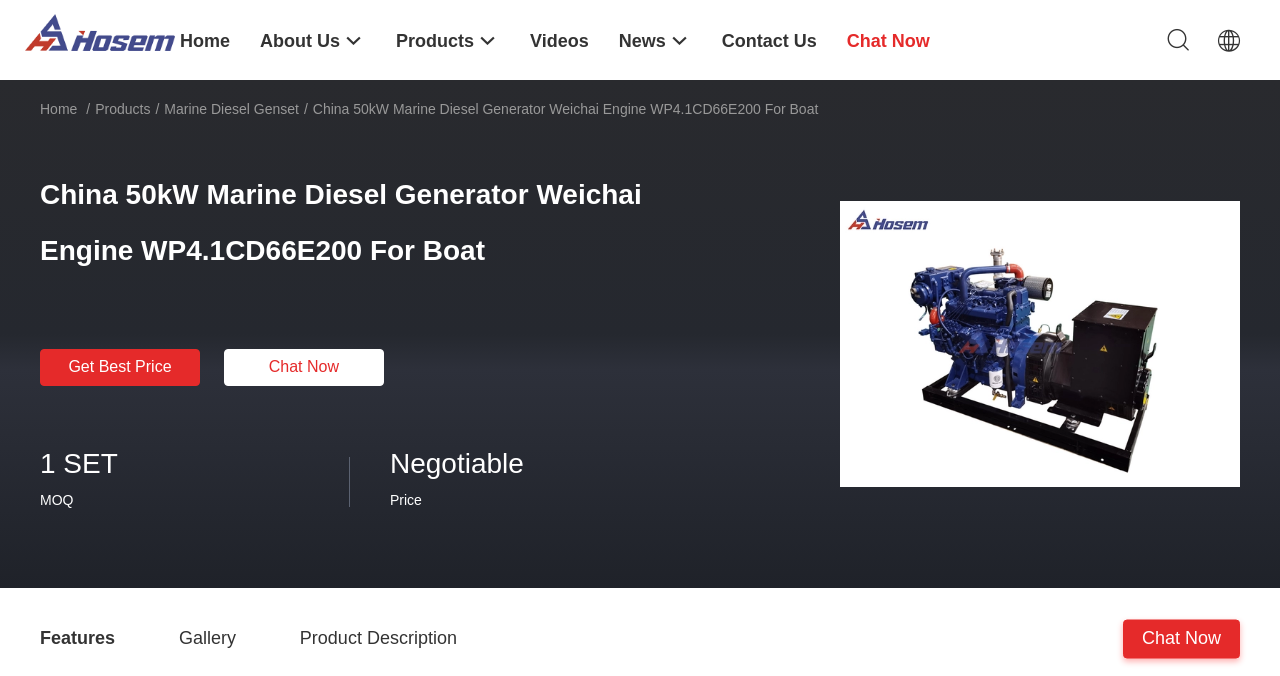What is the company name?
Using the information from the image, provide a comprehensive answer to the question.

I found the company name by looking at the top-left corner of the webpage, where there is a link and an image with the text 'Fuzhou Hosem Power Co., Ltd.'.